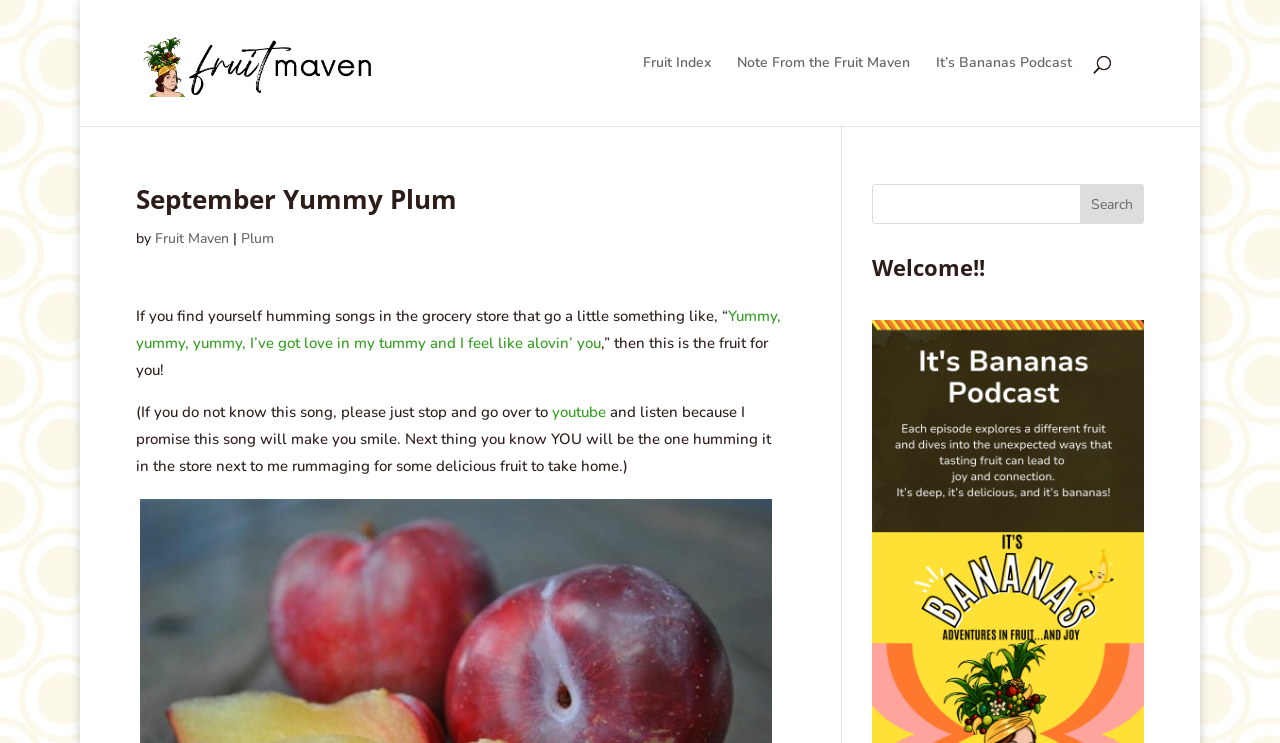Reply to the question below using a single word or brief phrase:
What is the purpose of the search bar?

To search for fruit